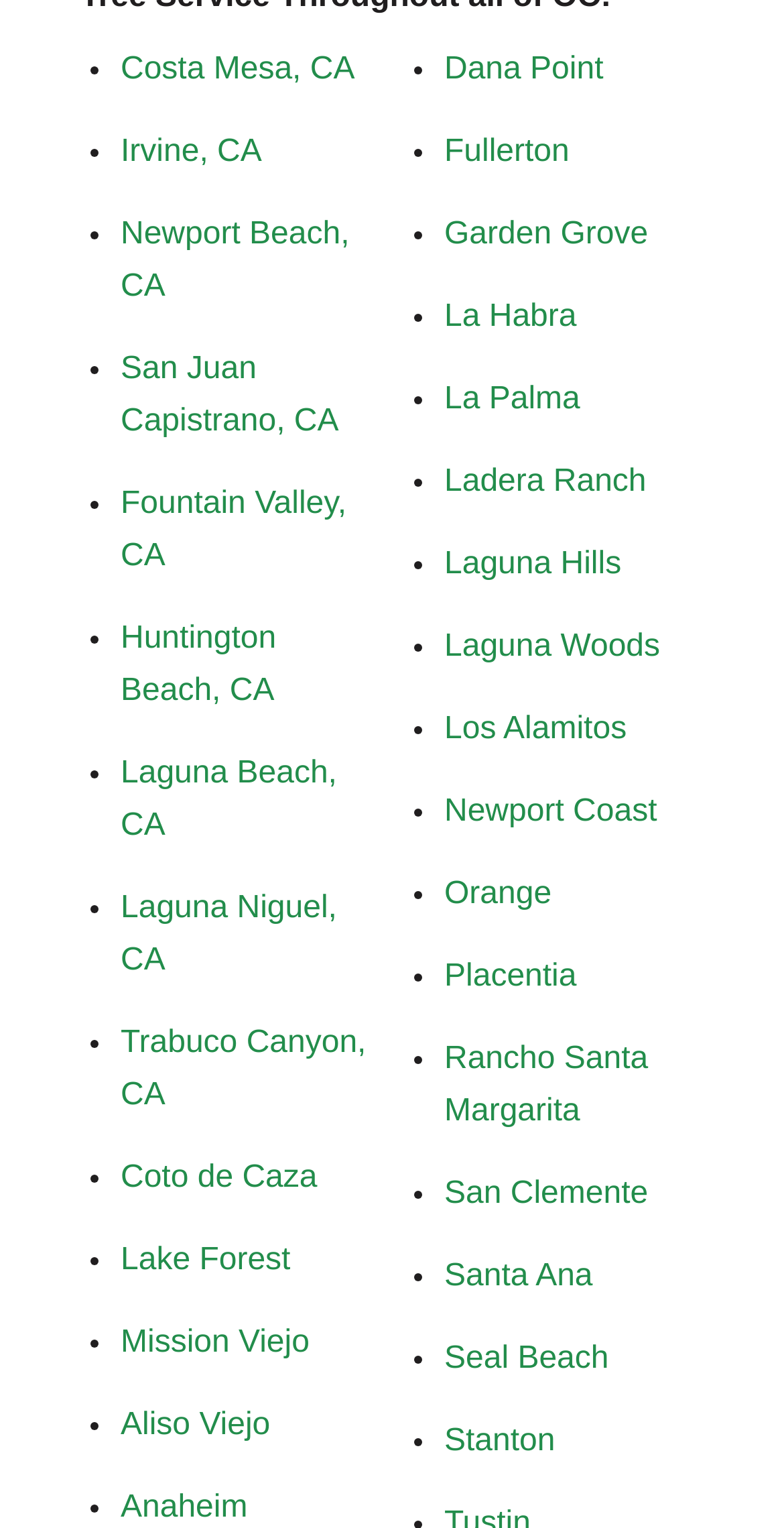Locate the bounding box coordinates of the area that needs to be clicked to fulfill the following instruction: "Explore Laguna Beach, CA". The coordinates should be in the format of four float numbers between 0 and 1, namely [left, top, right, bottom].

[0.154, 0.495, 0.43, 0.551]